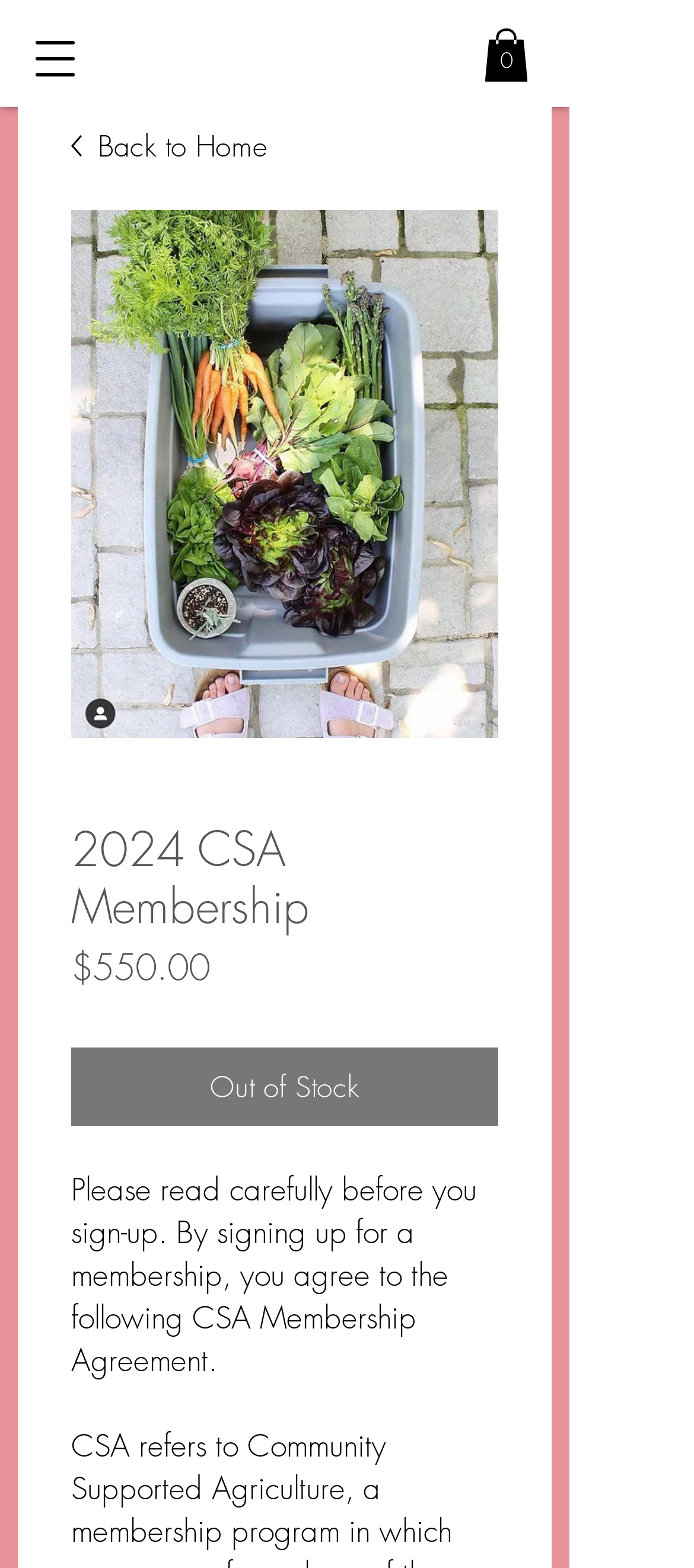Refer to the screenshot and answer the following question in detail:
What is the warning message on the webpage?

The warning message on the webpage is a static text element that reads 'Please read carefully before you sign-up. By signing up for a membership, you agree to the following CSA Membership Agreement.' This message is likely intended to inform users of the importance of reviewing the agreement before signing up for the membership.